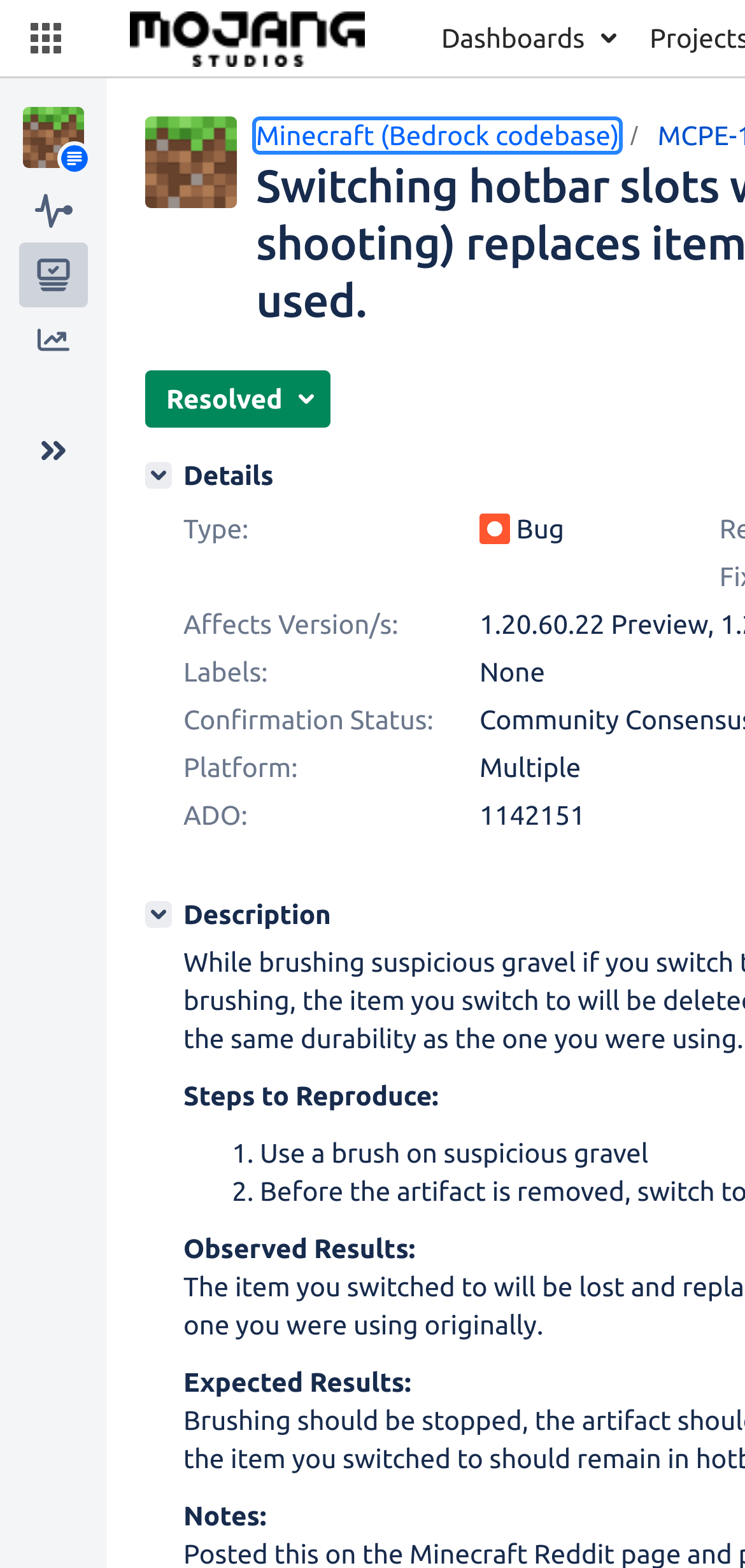Indicate the bounding box coordinates of the element that needs to be clicked to satisfy the following instruction: "View Summary of Minecraft (Bedrock codebase)". The coordinates should be four float numbers between 0 and 1, i.e., [left, top, right, bottom].

[0.026, 0.113, 0.118, 0.155]